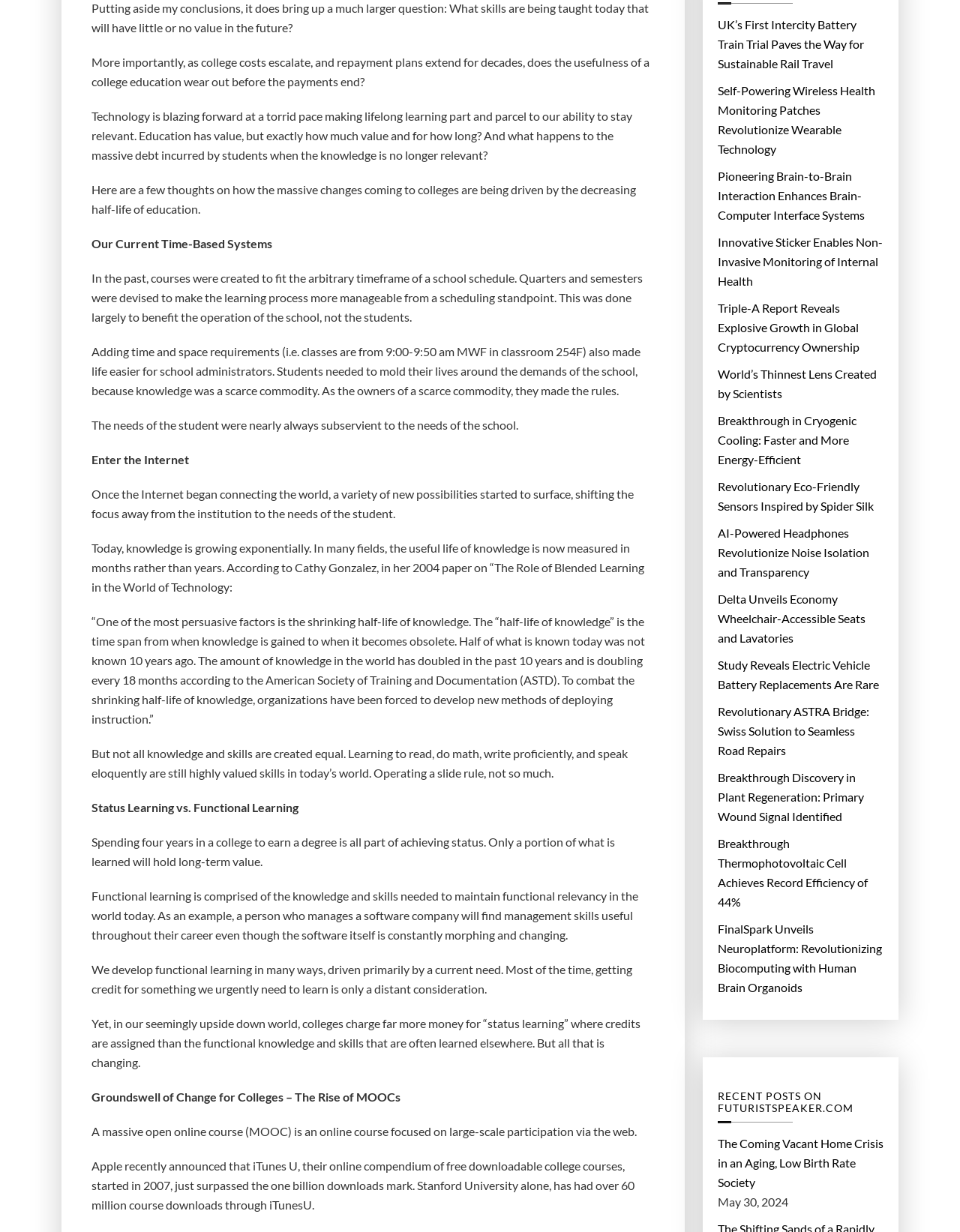How many links are there in the section 'RSS RECENT POSTS ON FUTURISTSPEAKER.COM'?
Kindly answer the question with as much detail as you can.

The section 'RSS RECENT POSTS ON FUTURISTSPEAKER.COM' contains two links: 'RSS' and 'RECENT POSTS ON FUTURISTSPEAKER.COM'.